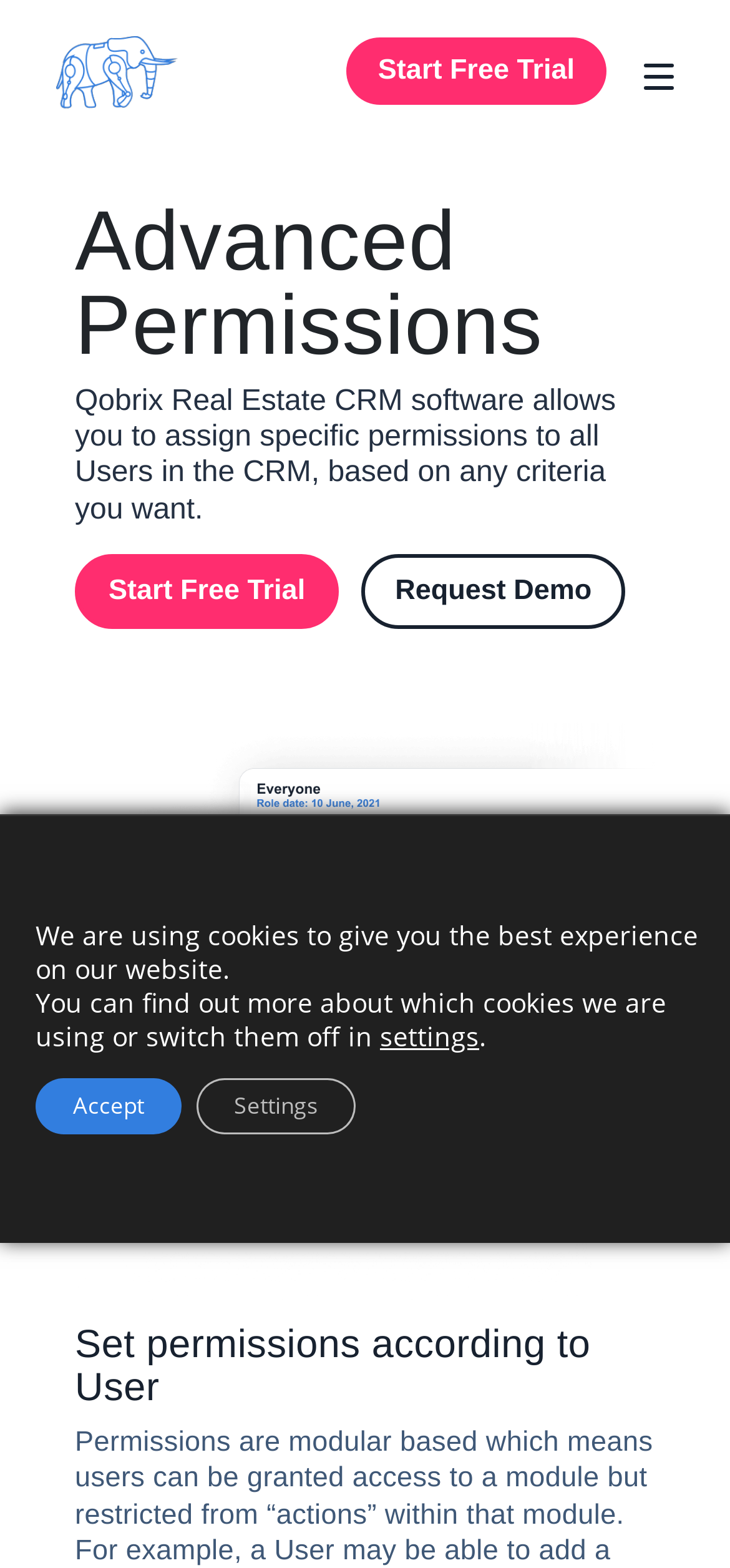Identify the bounding box coordinates of the clickable section necessary to follow the following instruction: "Learn more about advanced permissions". The coordinates should be presented as four float numbers from 0 to 1, i.e., [left, top, right, bottom].

[0.103, 0.127, 0.897, 0.234]